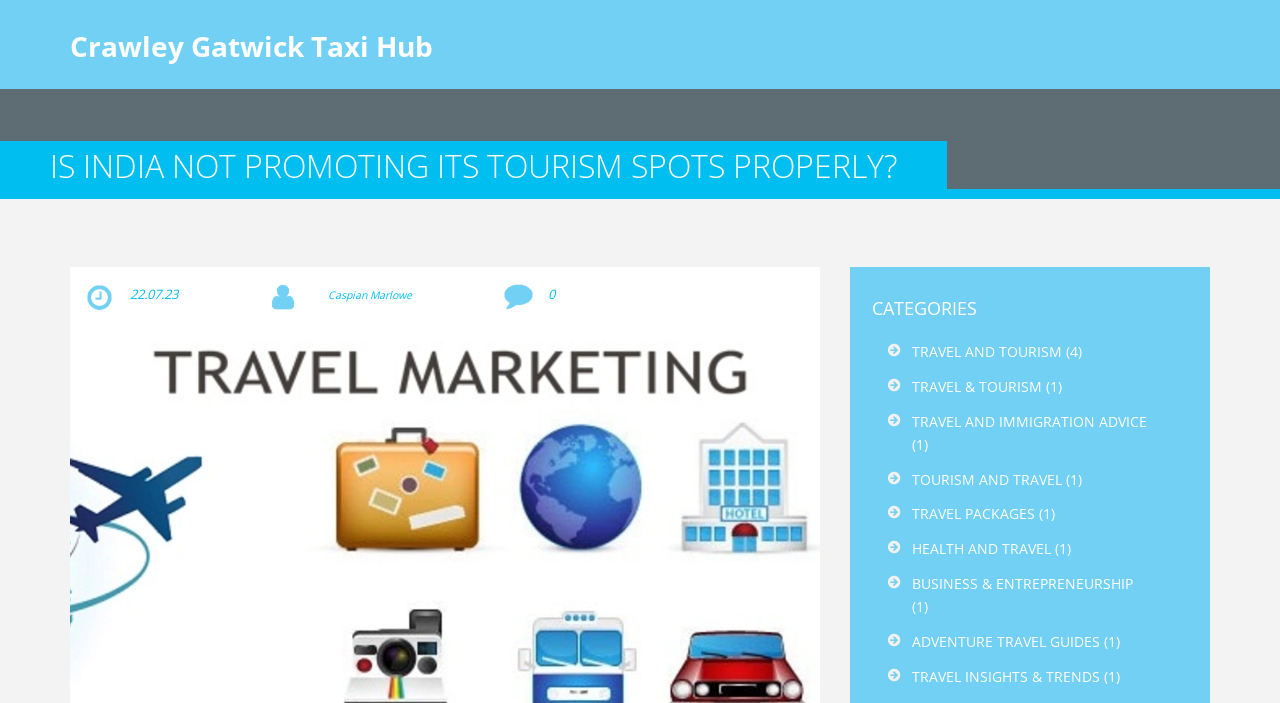Please find the bounding box coordinates in the format (top-left x, top-left y, bottom-right x, bottom-right y) for the given element description. Ensure the coordinates are floating point numbers between 0 and 1. Description: Travel Insights & Trends (1)

[0.712, 0.947, 0.875, 0.974]